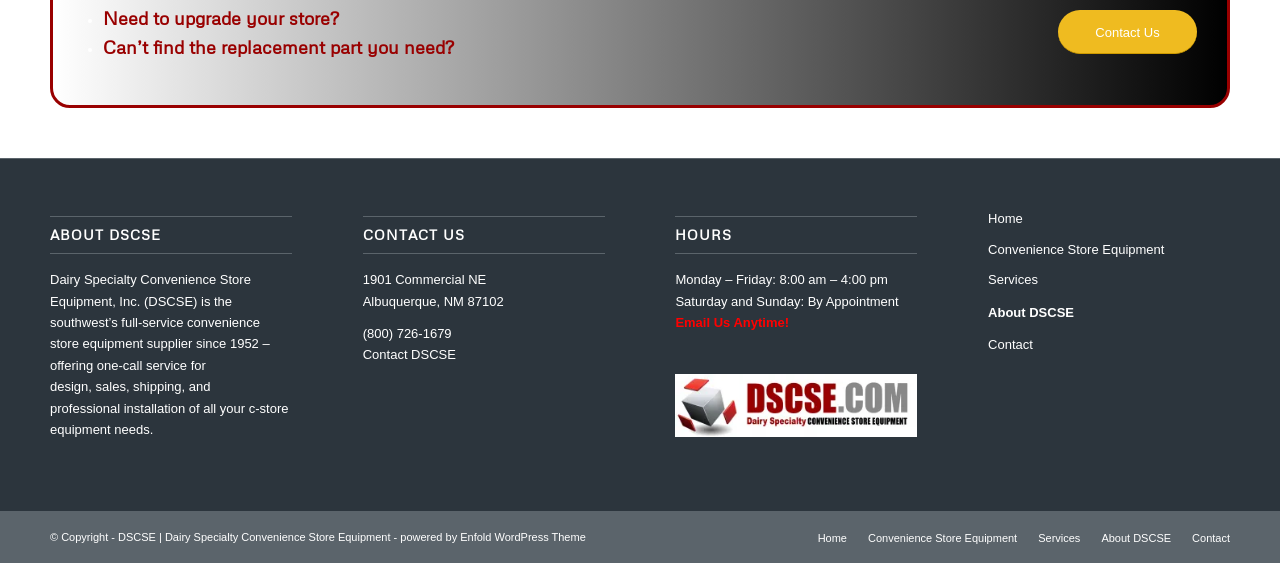Give a one-word or one-phrase response to the question:
How many links are there in the main menu?

5